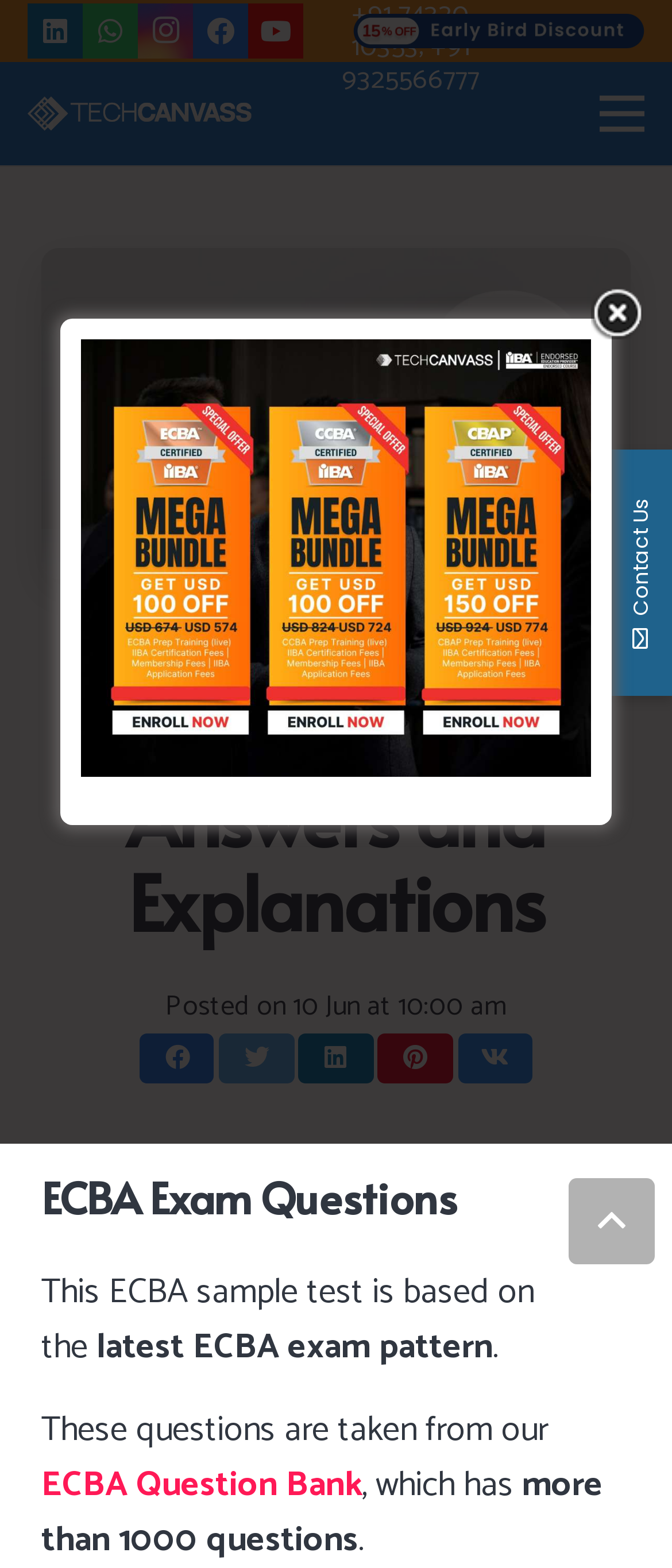What is the title of the sample questions section?
Please respond to the question with a detailed and thorough explanation.

The title of the sample questions section is 'ECBA Sample Questions with Answers and Explanations', which is a heading element located below the earlybird offer image.